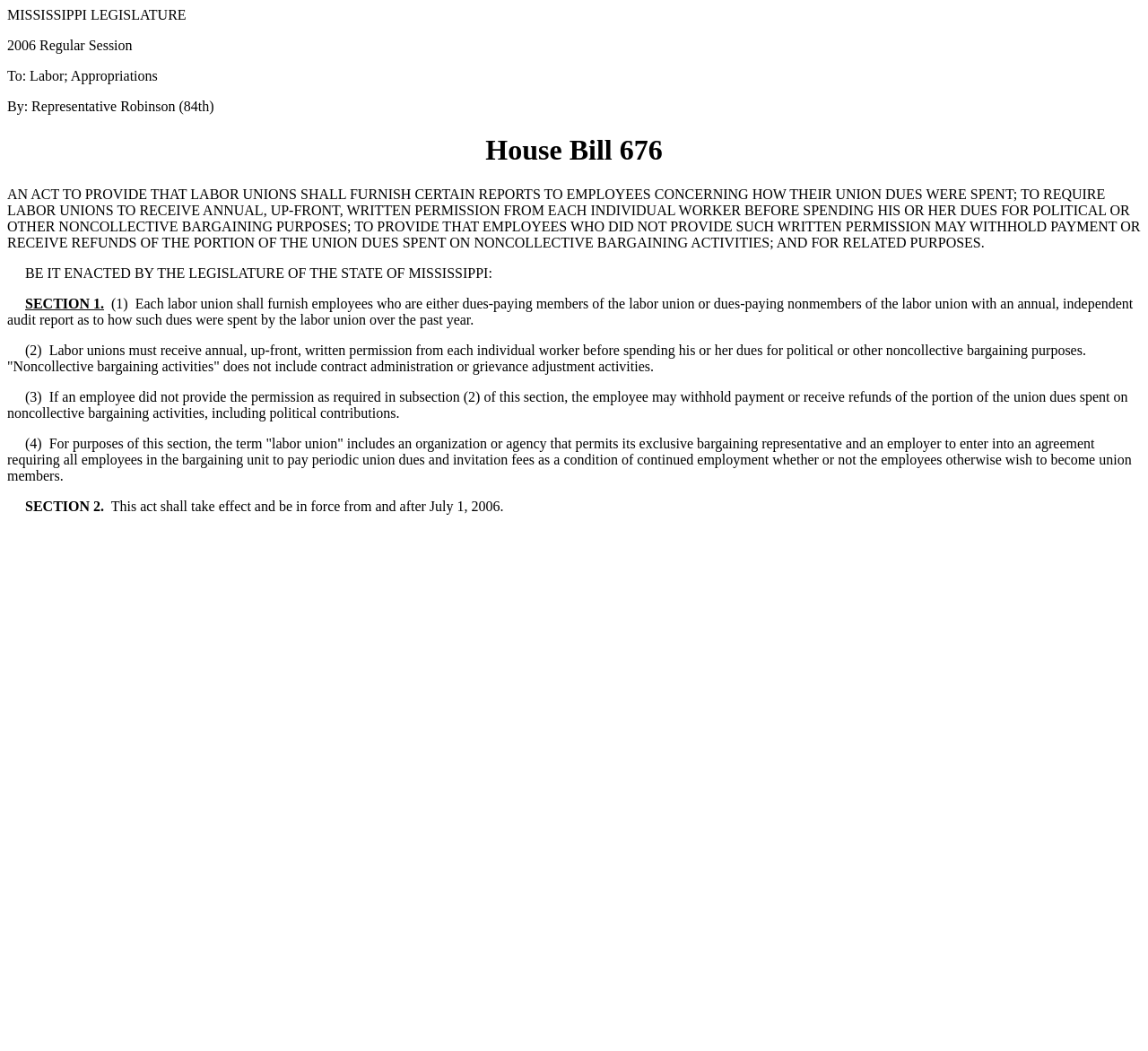When does the act take effect?
Analyze the screenshot and provide a detailed answer to the question.

The act takes effect and is in force from and after July 1, 2006, as stated in Section 2 of the bill.